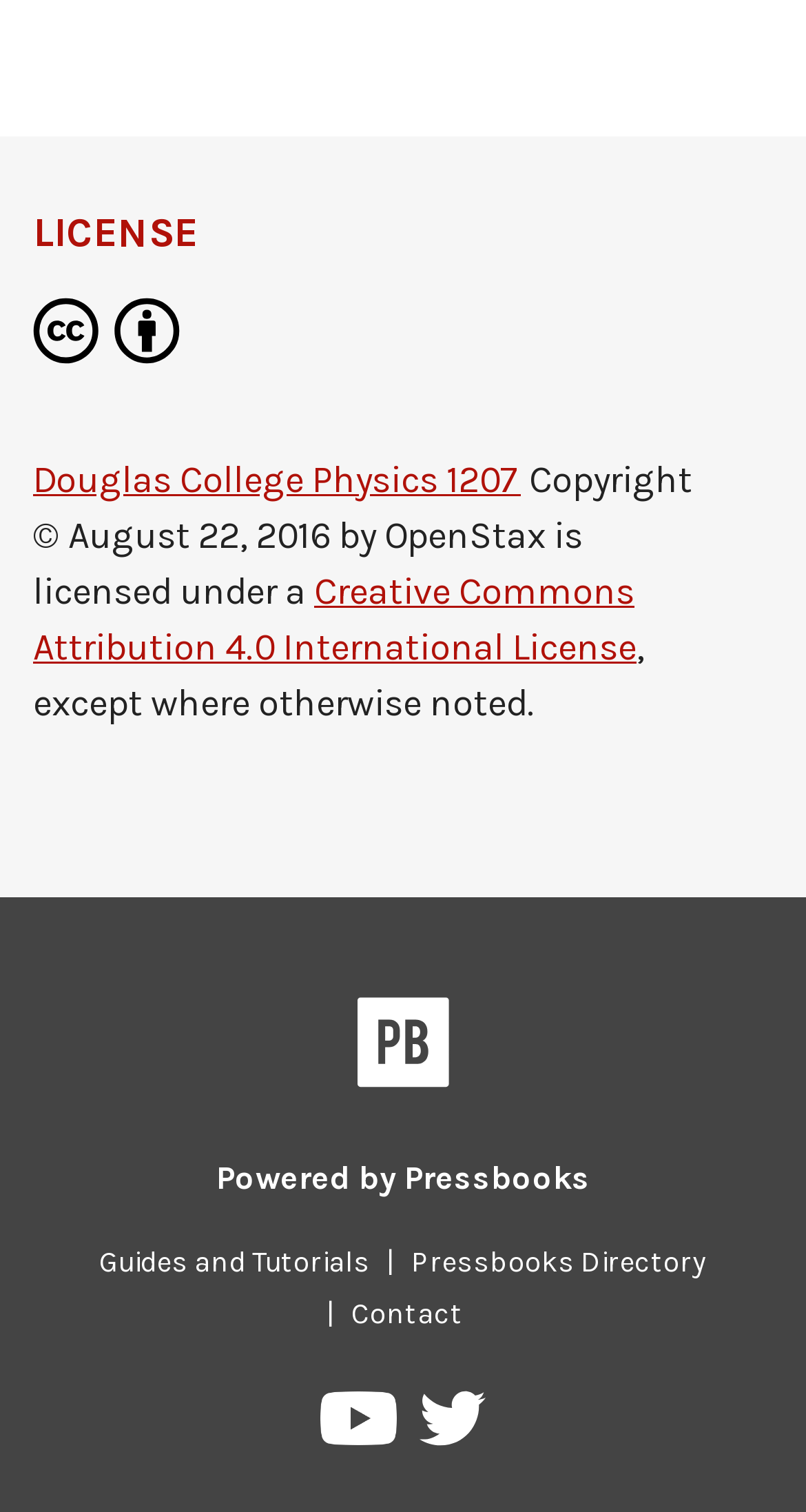Based on the provided description, "Pressbooks Directory", find the bounding box of the corresponding UI element in the screenshot.

[0.49, 0.823, 0.897, 0.846]